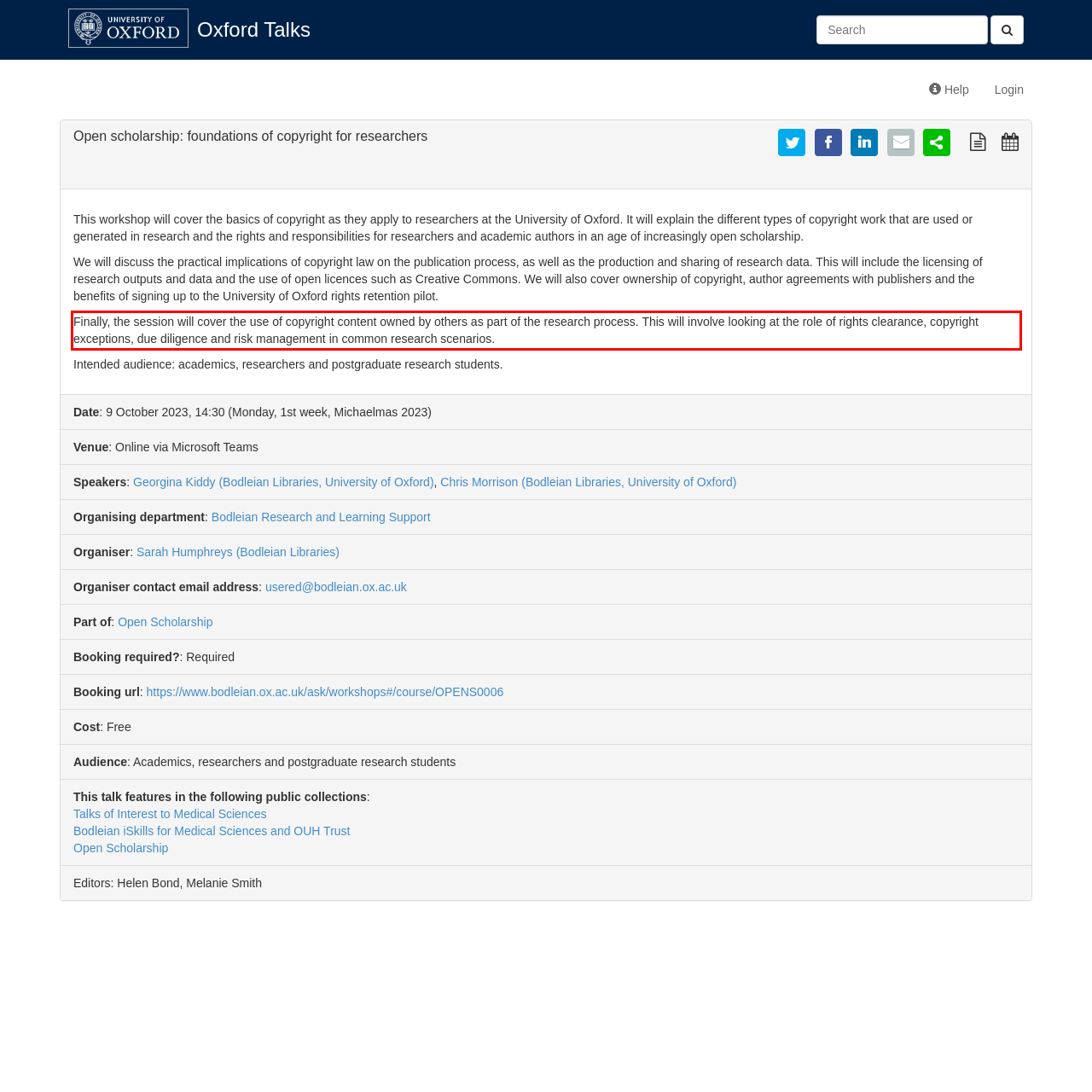Analyze the webpage screenshot and use OCR to recognize the text content in the red bounding box.

Finally, the session will cover the use of copyright content owned by others as part of the research process. This will involve looking at the role of rights clearance, copyright exceptions, due diligence and risk management in common research scenarios.